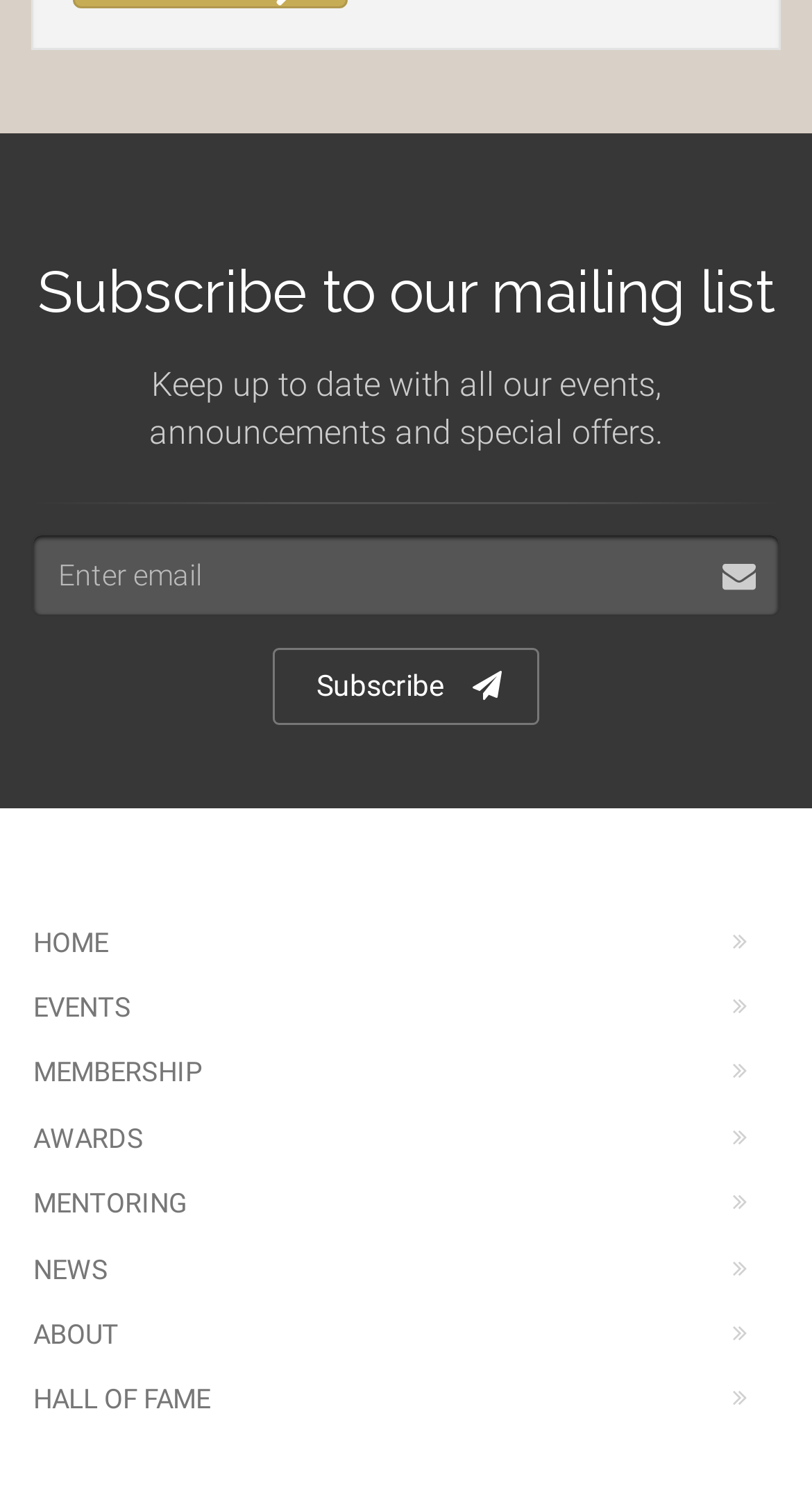Based on the image, provide a detailed and complete answer to the question: 
How many links are below the subscribe button?

There are 9 links below the subscribe button, which are HOME, EVENTS, MEMBERSHIP, AWARDS, MENTORING, NEWS, ABOUT, and HALL OF FAME.